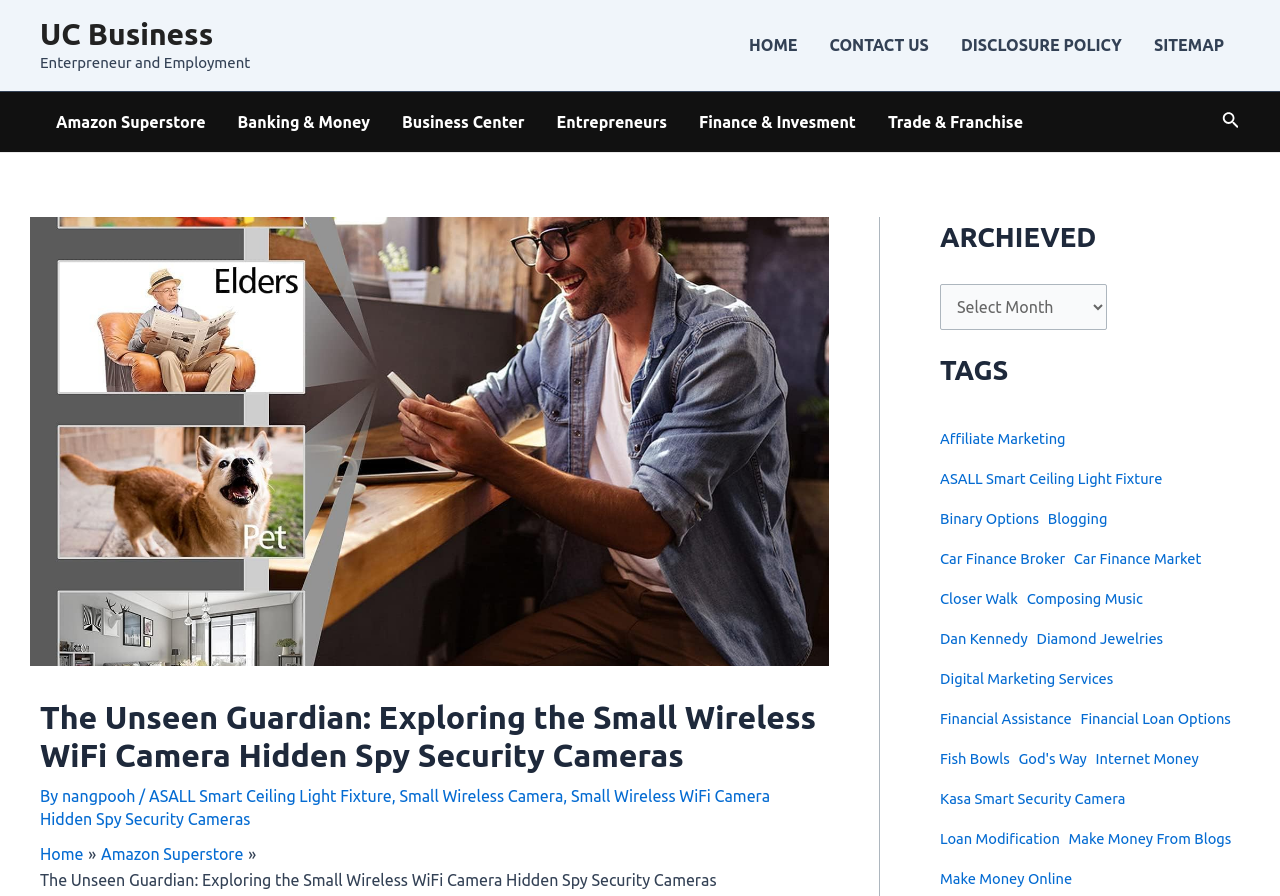What is the name of the business?
Provide a comprehensive and detailed answer to the question.

The name of the business can be found at the top of the webpage, where it says 'Small Wireless WiFi Camera Hidden Spy Security | UC Business'. This suggests that the business is called UC Business.